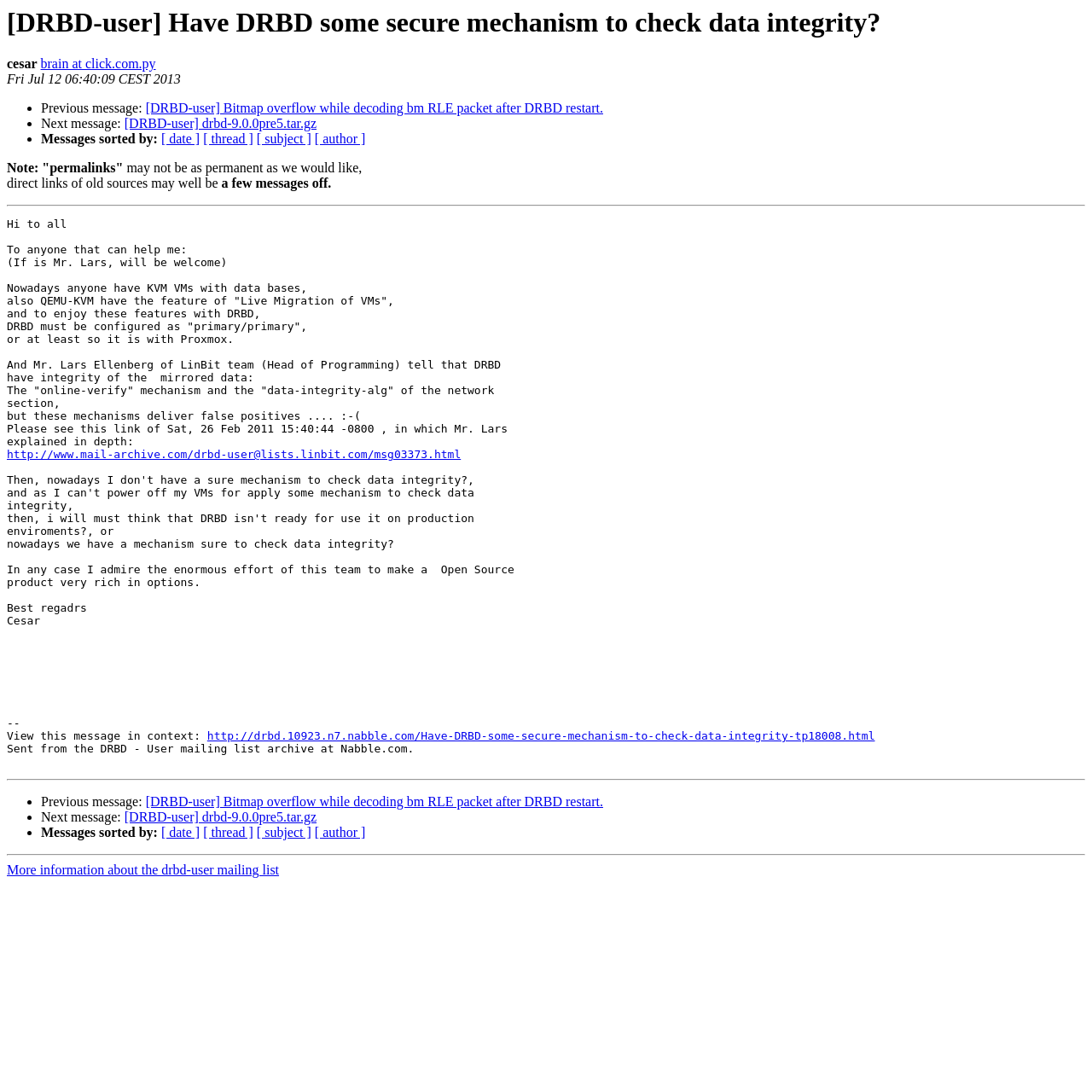Please locate the bounding box coordinates of the region I need to click to follow this instruction: "Click the link to view previous message".

[0.133, 0.093, 0.552, 0.106]